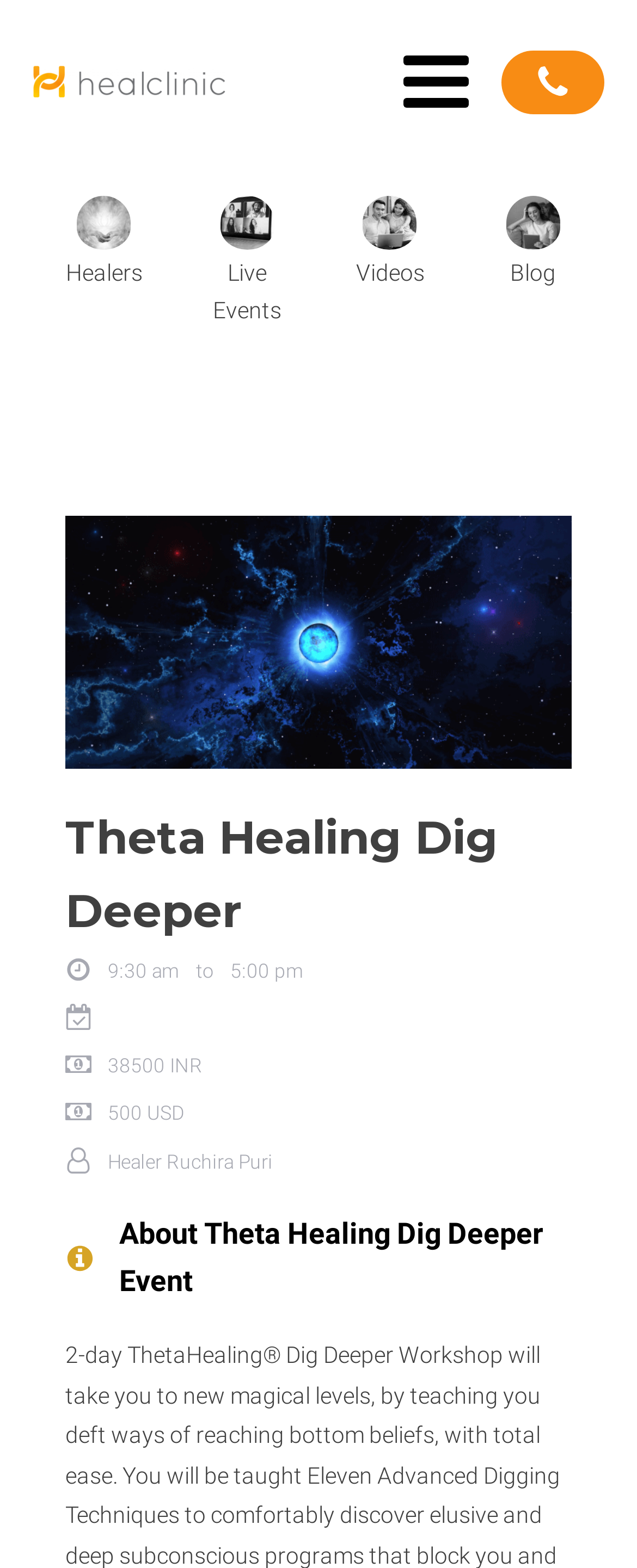Give a one-word or short phrase answer to this question: 
What is the price of the event in USD?

500